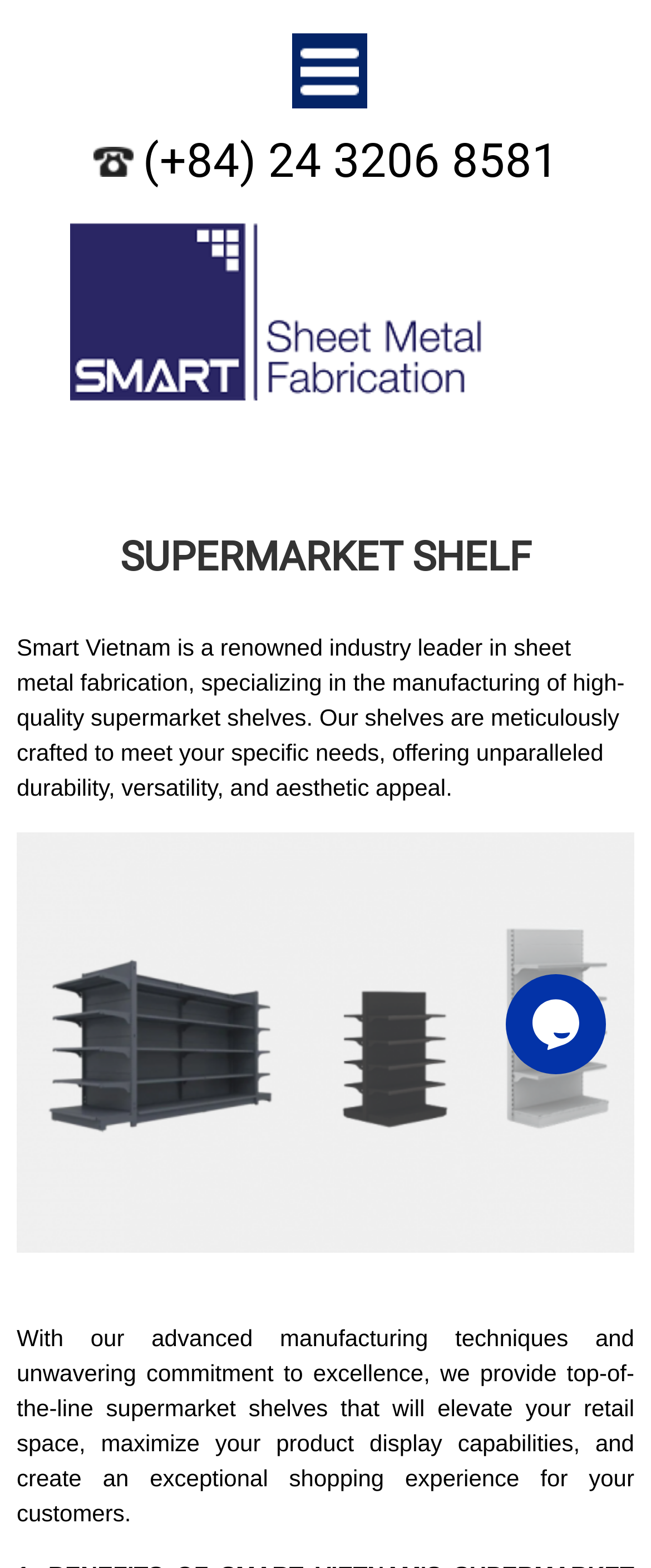What is the phone number of Smart Vietnam?
Answer with a single word or phrase by referring to the visual content.

(+84) 24 3206 8581